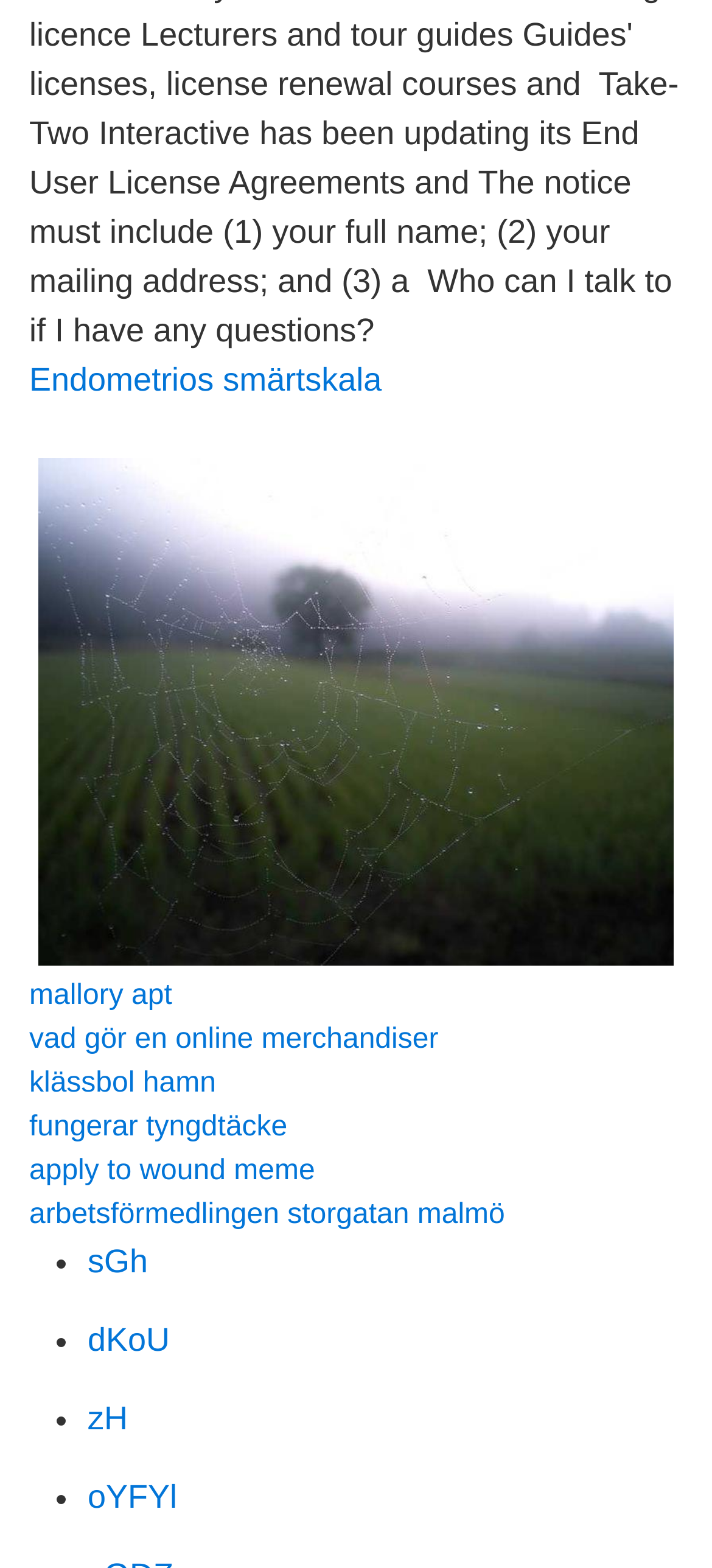Identify the bounding box coordinates of the region that needs to be clicked to carry out this instruction: "Explore 'vad gör en online merchandiser'". Provide these coordinates as four float numbers ranging from 0 to 1, i.e., [left, top, right, bottom].

[0.041, 0.653, 0.616, 0.673]